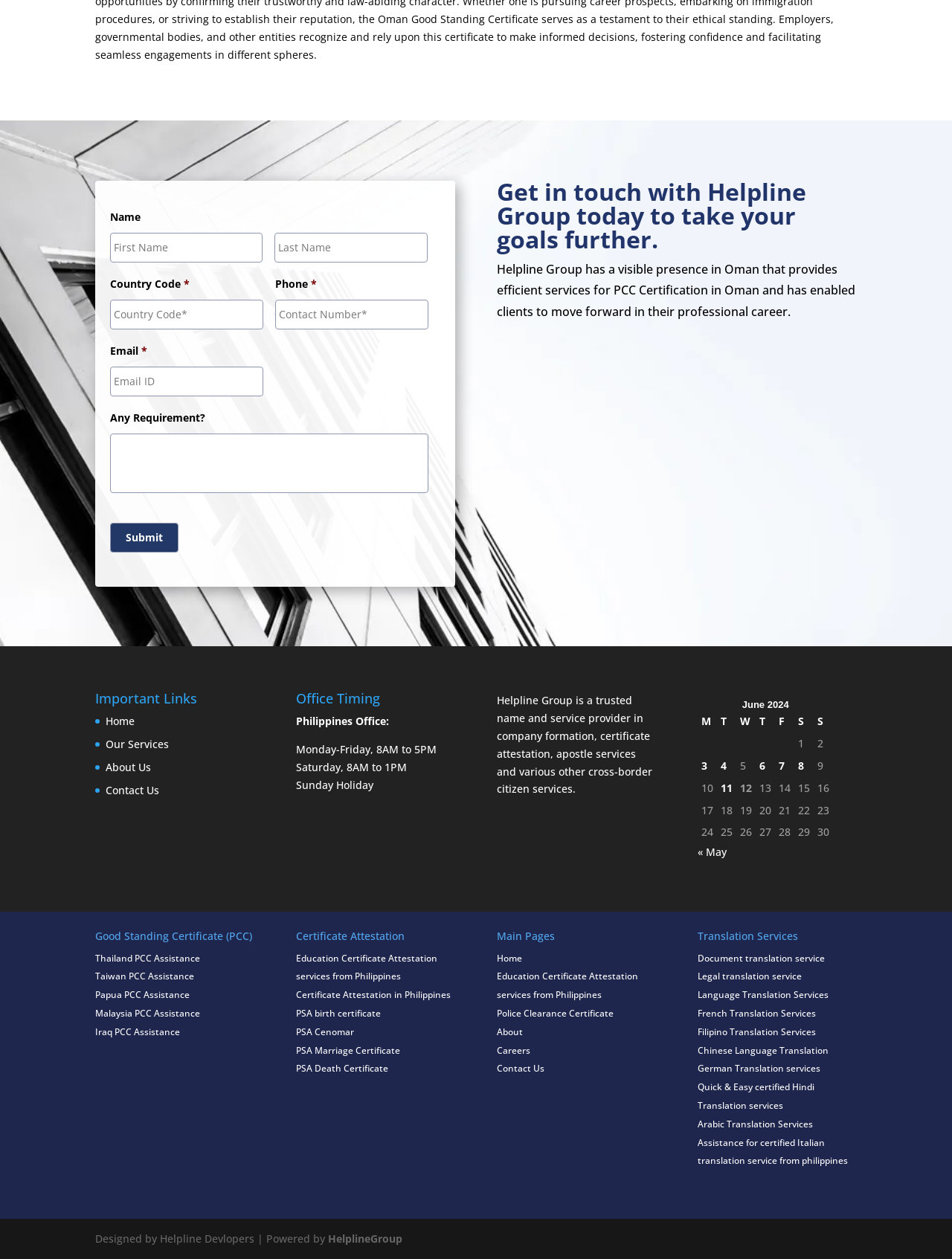Locate the bounding box coordinates of the element that needs to be clicked to carry out the instruction: "Click the HOME link". The coordinates should be given as four float numbers ranging from 0 to 1, i.e., [left, top, right, bottom].

None